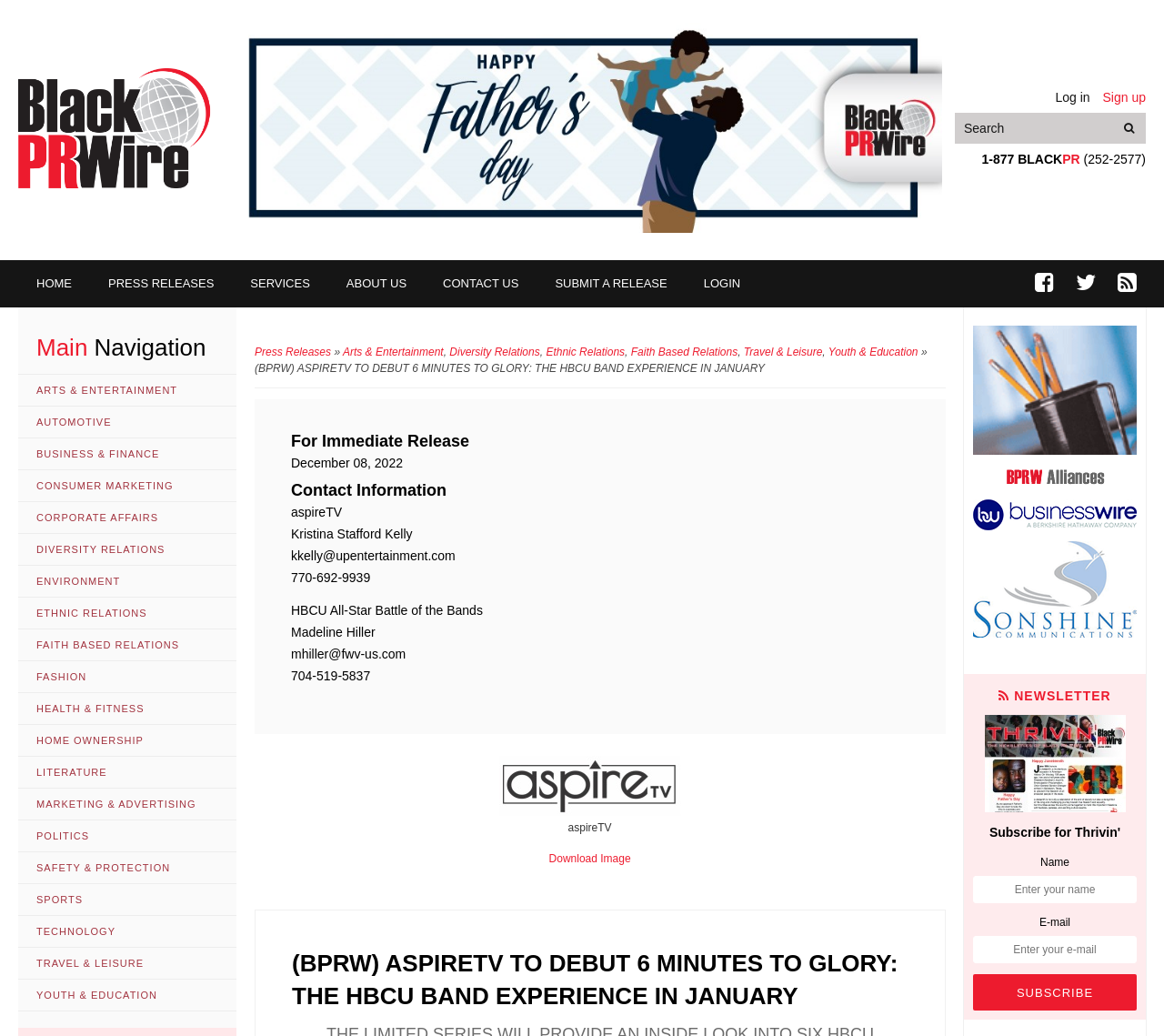Determine the bounding box for the UI element described here: "Download Image".

[0.418, 0.818, 0.596, 0.839]